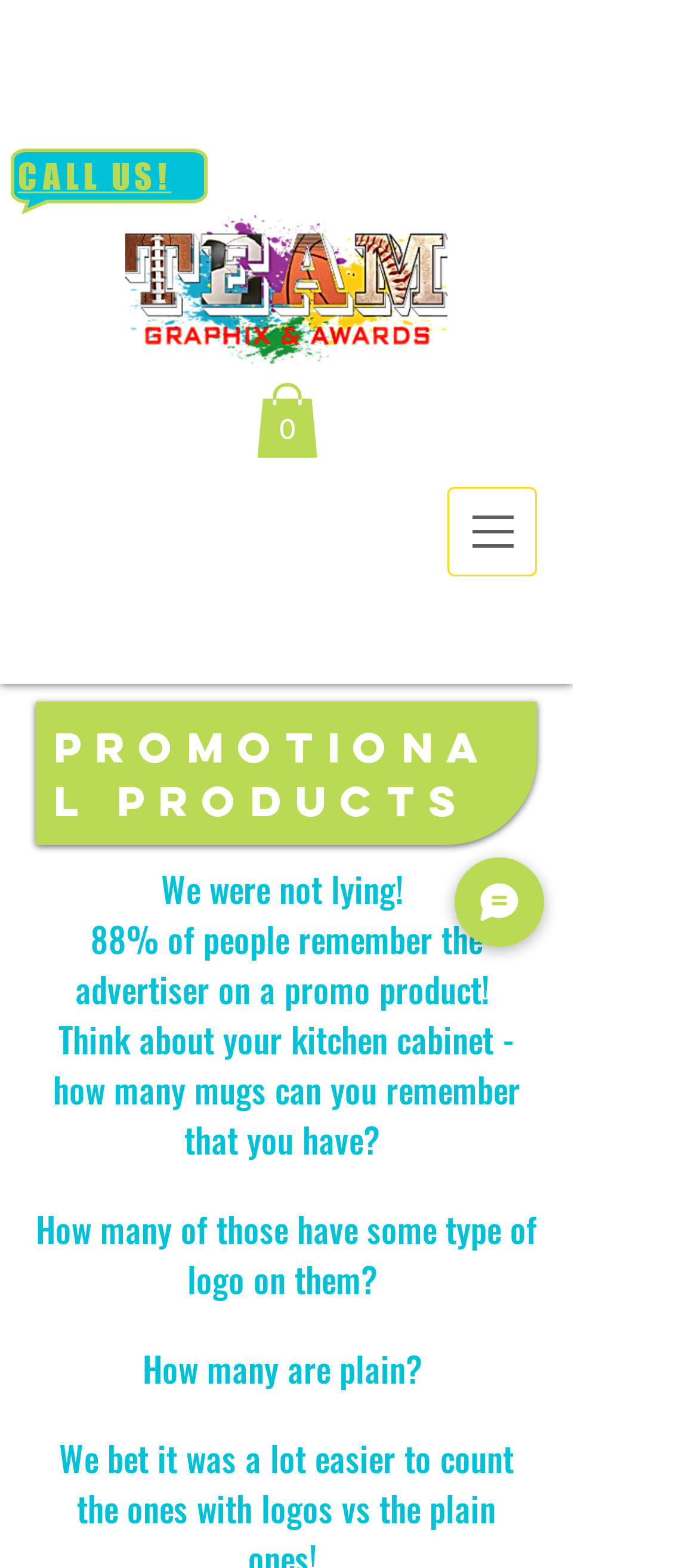What is the purpose of promotional products?
Please provide a single word or phrase based on the screenshot.

To be remembered